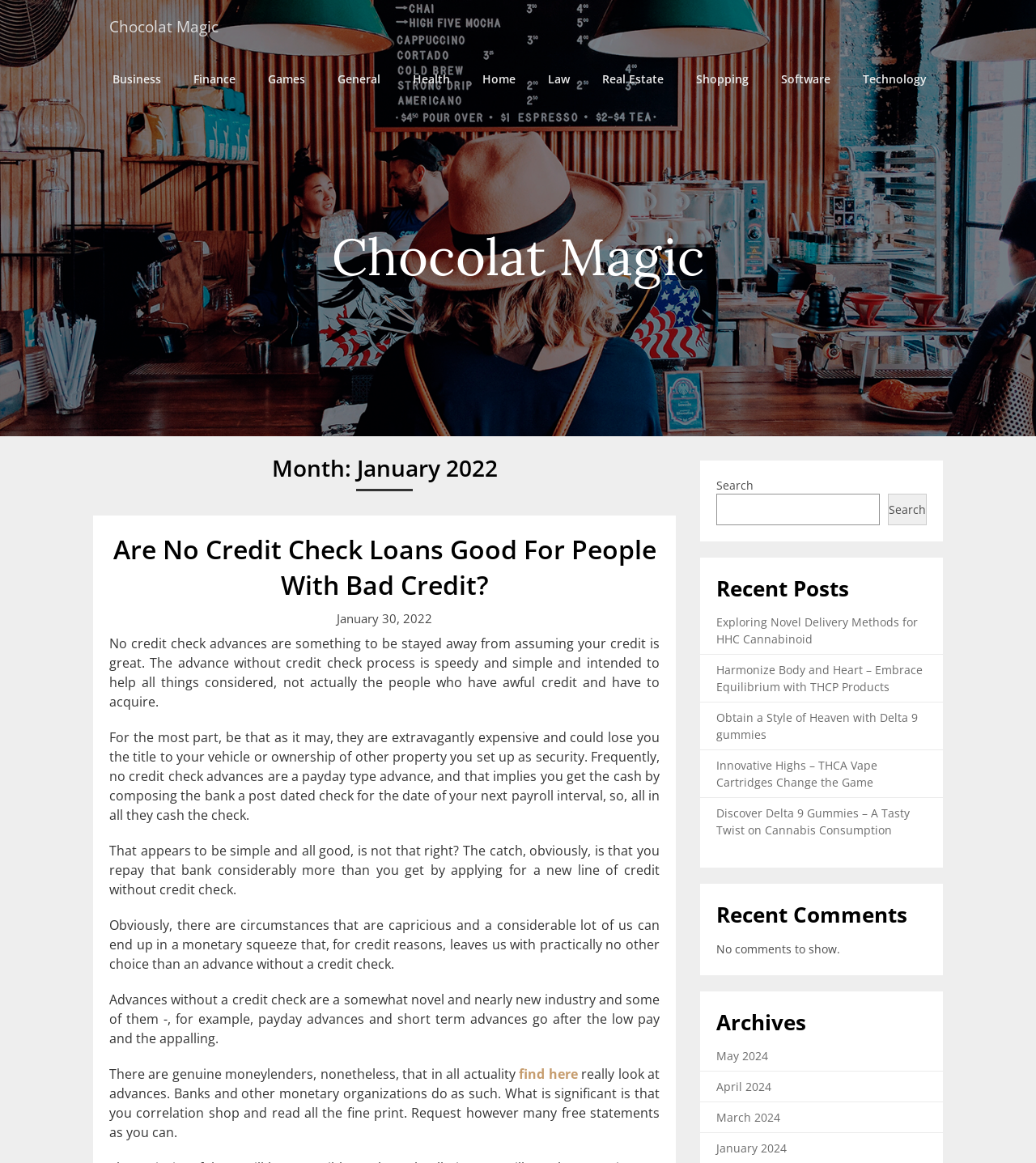Respond to the following question with a brief word or phrase:
What are the recent posts listed on the webpage?

Several articles about HHC Cannabinoid and THCP Products